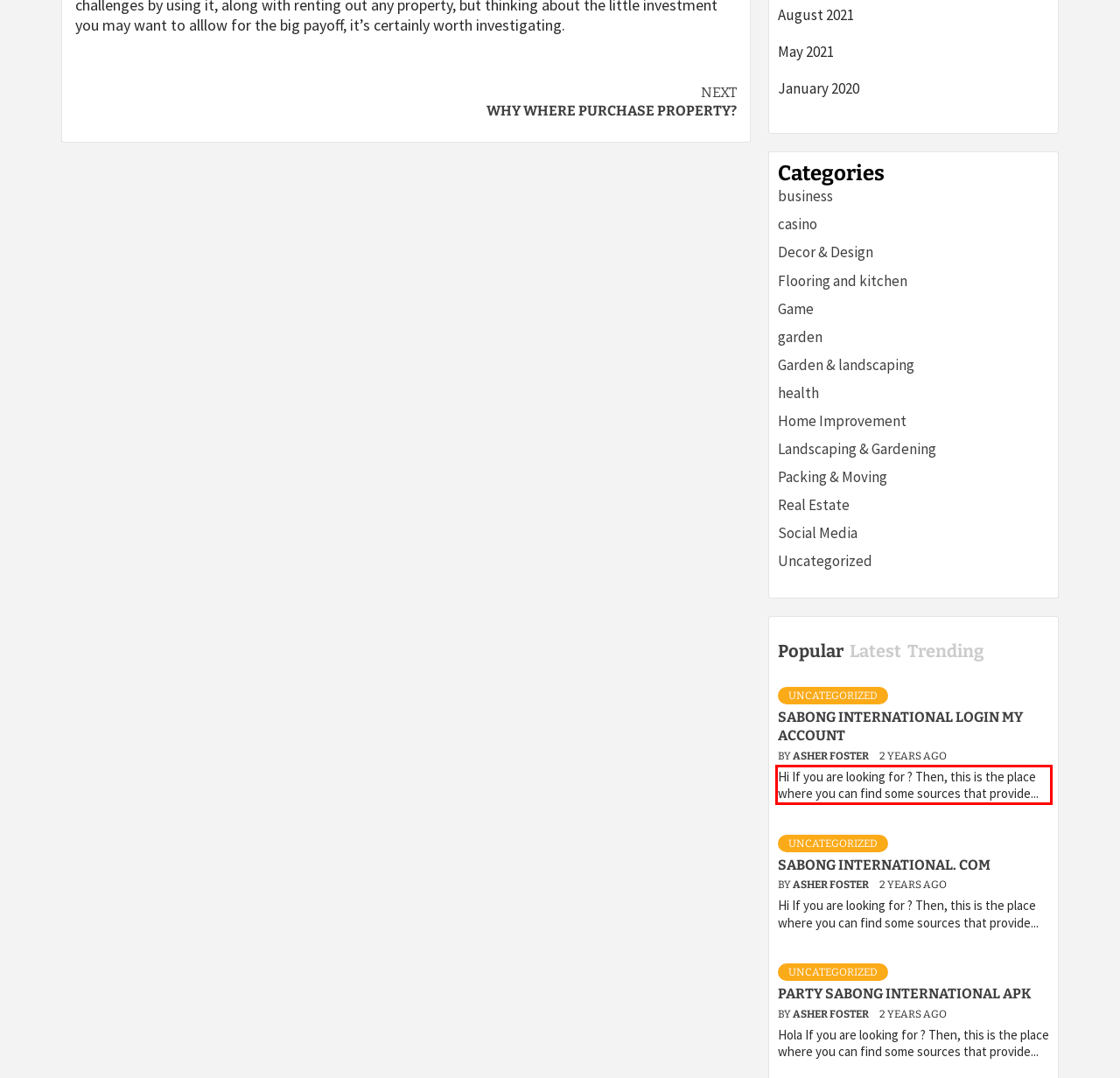Analyze the screenshot of the webpage that features a red bounding box and recognize the text content enclosed within this red bounding box.

Hi If you are looking for ? Then, this is the place where you can find some sources that provide...